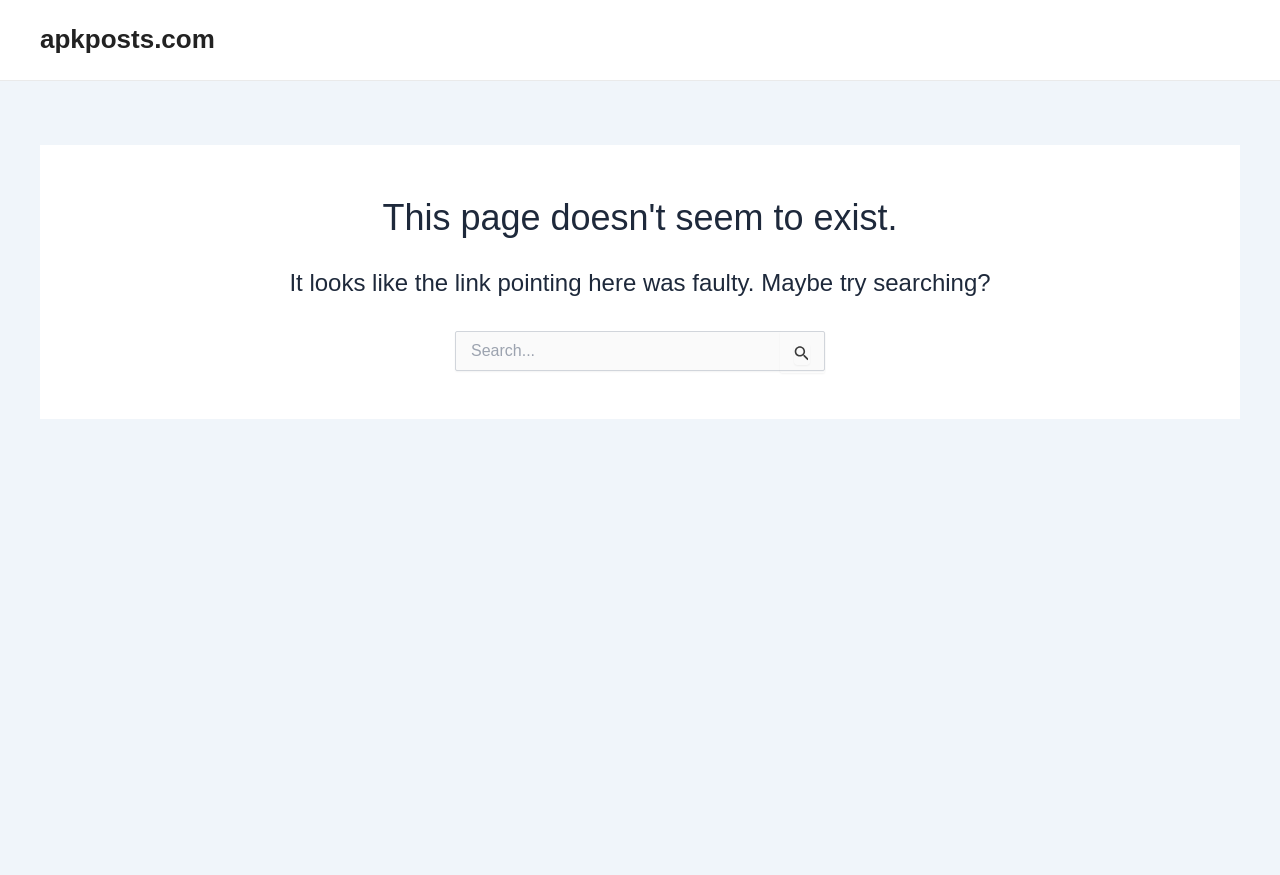What is the current page status?
Refer to the image and provide a one-word or short phrase answer.

Not found